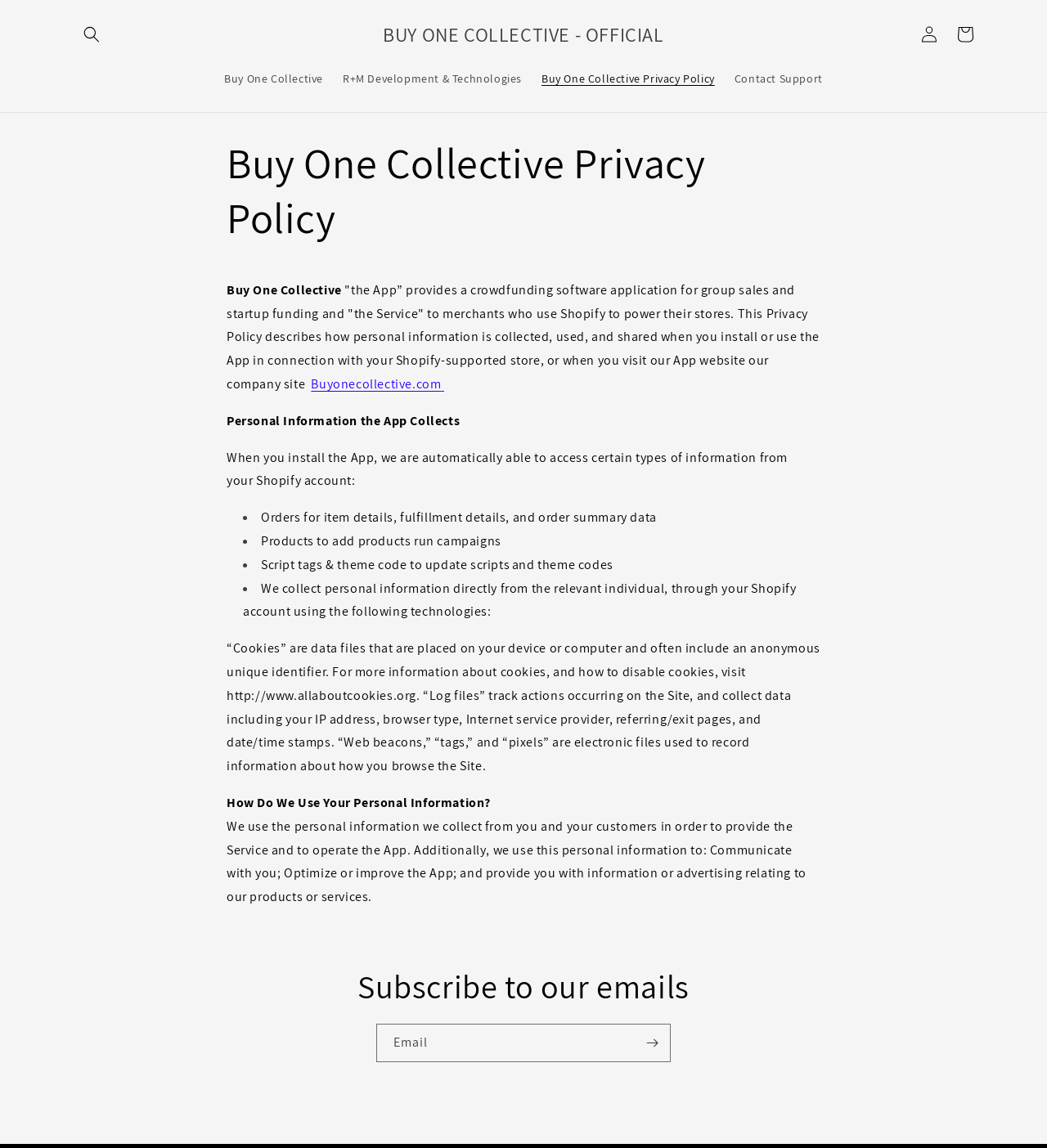What types of technologies are used to collect personal information?
Please ensure your answer to the question is detailed and covers all necessary aspects.

The App collects personal information directly from the relevant individual, through your Shopify account using technologies such as cookies, log files, web beacons, tags, and pixels, which are used to track actions occurring on the Site and collect data including IP address, browser type, and date/time stamps.